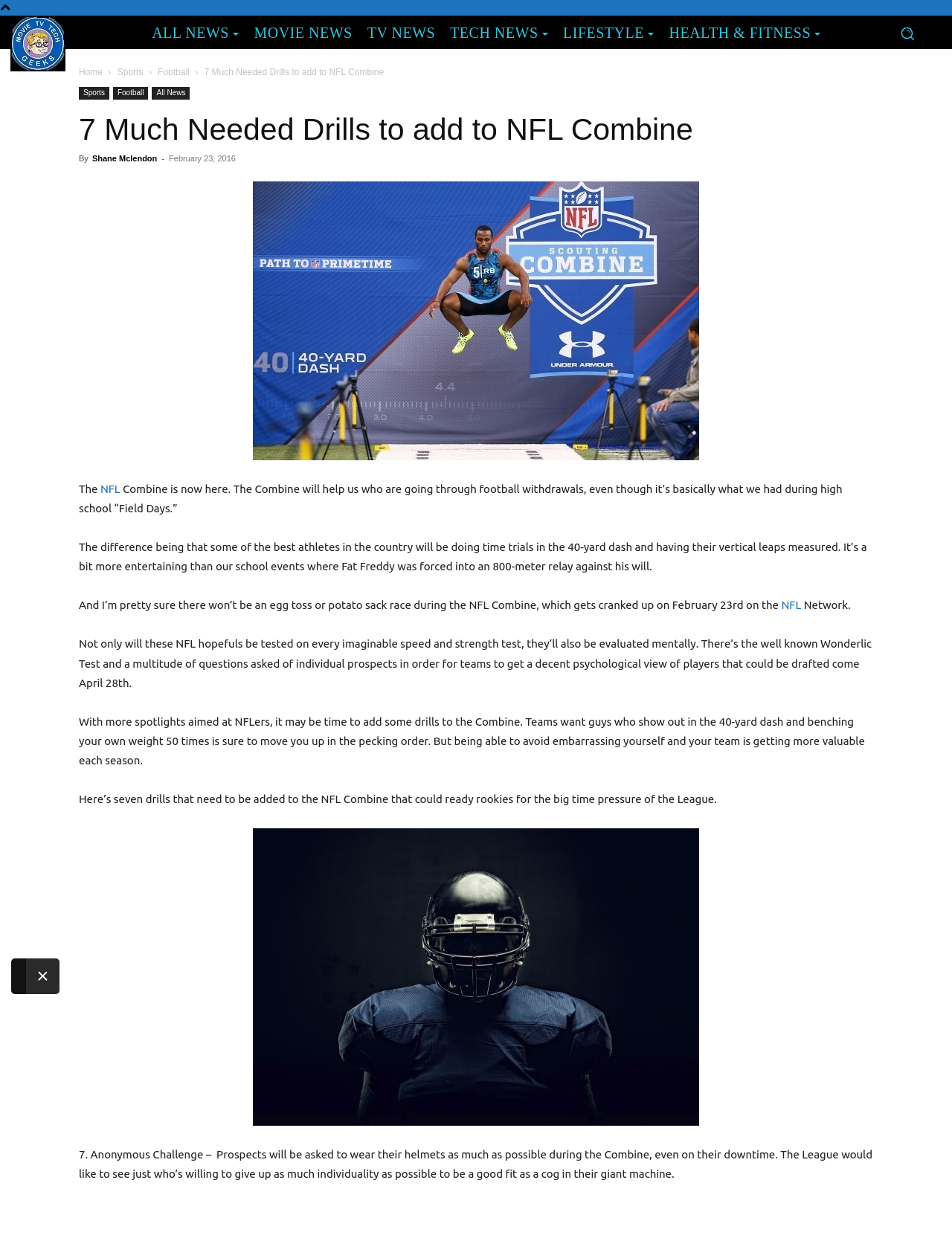Describe the webpage in detail, including text, images, and layout.

This webpage is about the NFL Combine, a event that helps football enthusiasts cope with withdrawals. The page has a logo of "Movie TV Tech Geeks News" at the top left corner, followed by a navigation menu with links to "ALL NEWS", "MOVIE NEWS", "TV NEWS", "TECH NEWS", "LIFESTYLE", and "HEALTH & FITNESS". On the top right corner, there is a search button with a magnifying glass icon.

Below the navigation menu, there is a header section with a title "7 Much Needed Drills to add to NFL Combine" and a subheading with the author's name "Shane Mclendon" and the date "February 23, 2016". The main content of the page is divided into several paragraphs, with the first paragraph introducing the NFL Combine and its purpose.

The page also features an image related to the NFL Combine, placed to the right of the main content. The image is accompanied by a link to "nfl combine". The main content continues with several paragraphs discussing the NFL Combine, its events, and the need for additional drills to prepare rookies for the big time pressure of the League.

The page also includes a list of seven drills that need to be added to the NFL Combine, with the first drill being the "Anonymous Challenge", which requires prospects to wear their helmets as much as possible during the Combine. The list is accompanied by an image related to the drills.

At the bottom of the page, there is a button to close the page, marked with a "×" symbol.